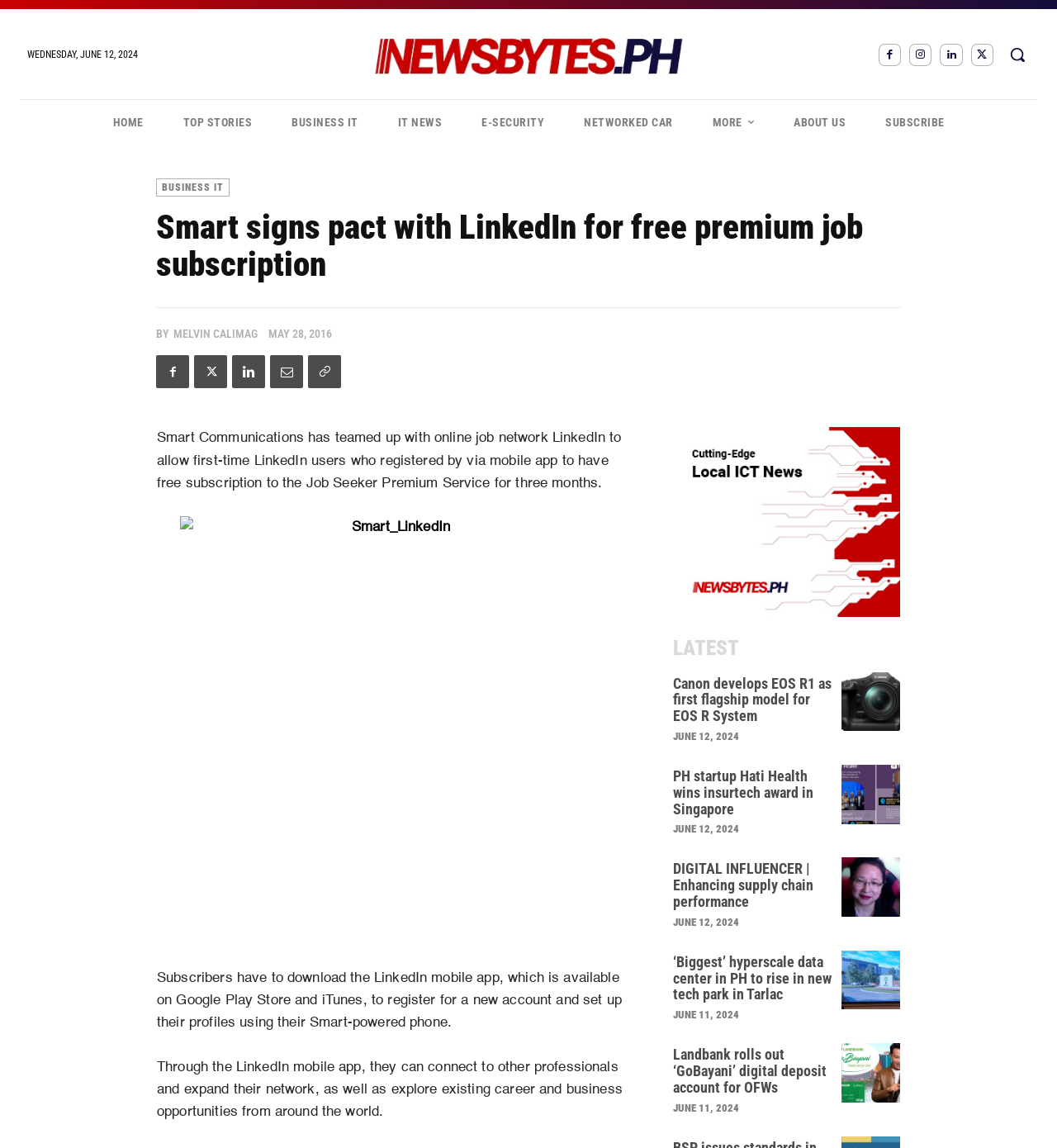Answer in one word or a short phrase: 
How many months of free subscription to the Job Seeker Premium Service do first-time LinkedIn users get?

three months